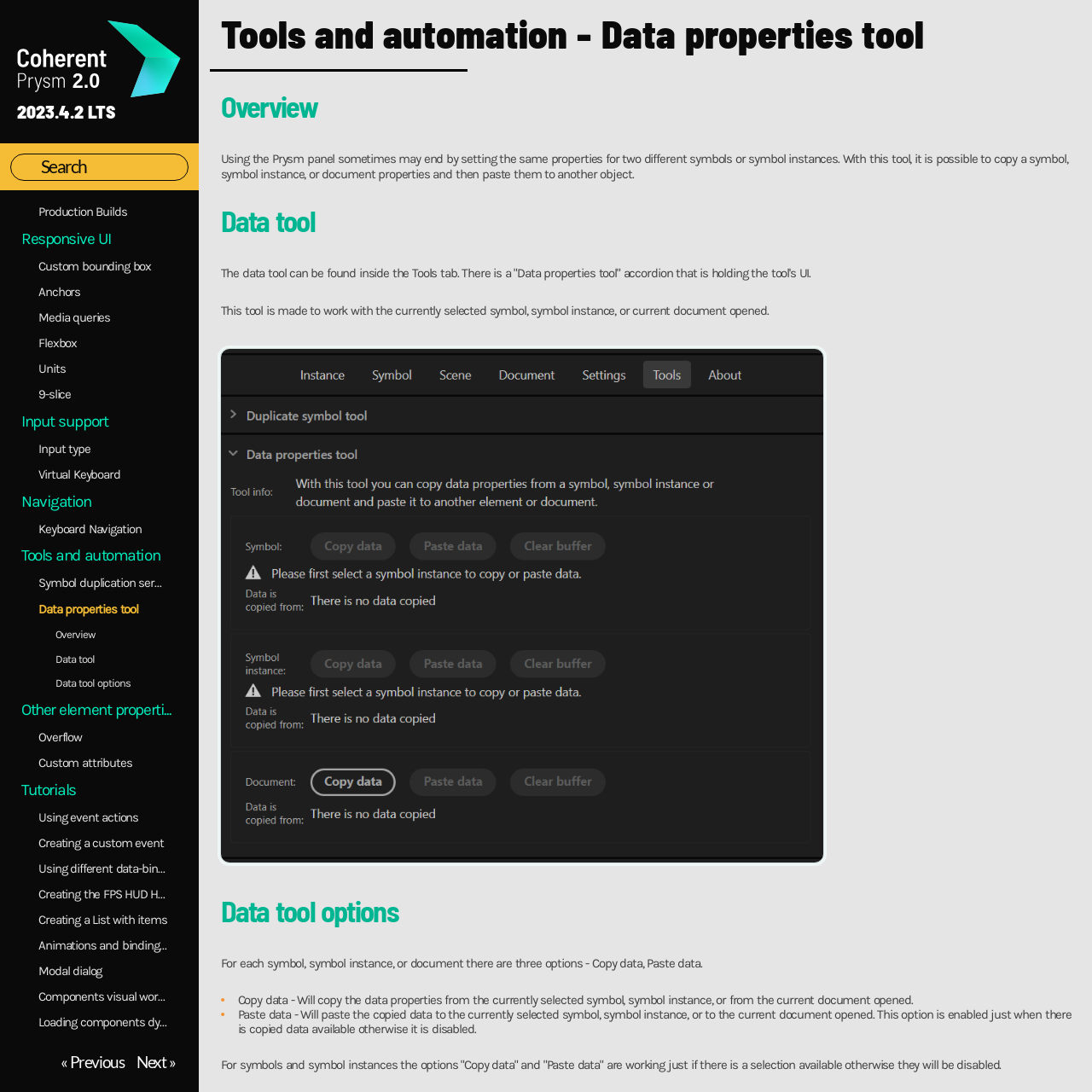Find the bounding box coordinates for the element described here: "Components visual workflow".

[0.02, 0.901, 0.182, 0.924]